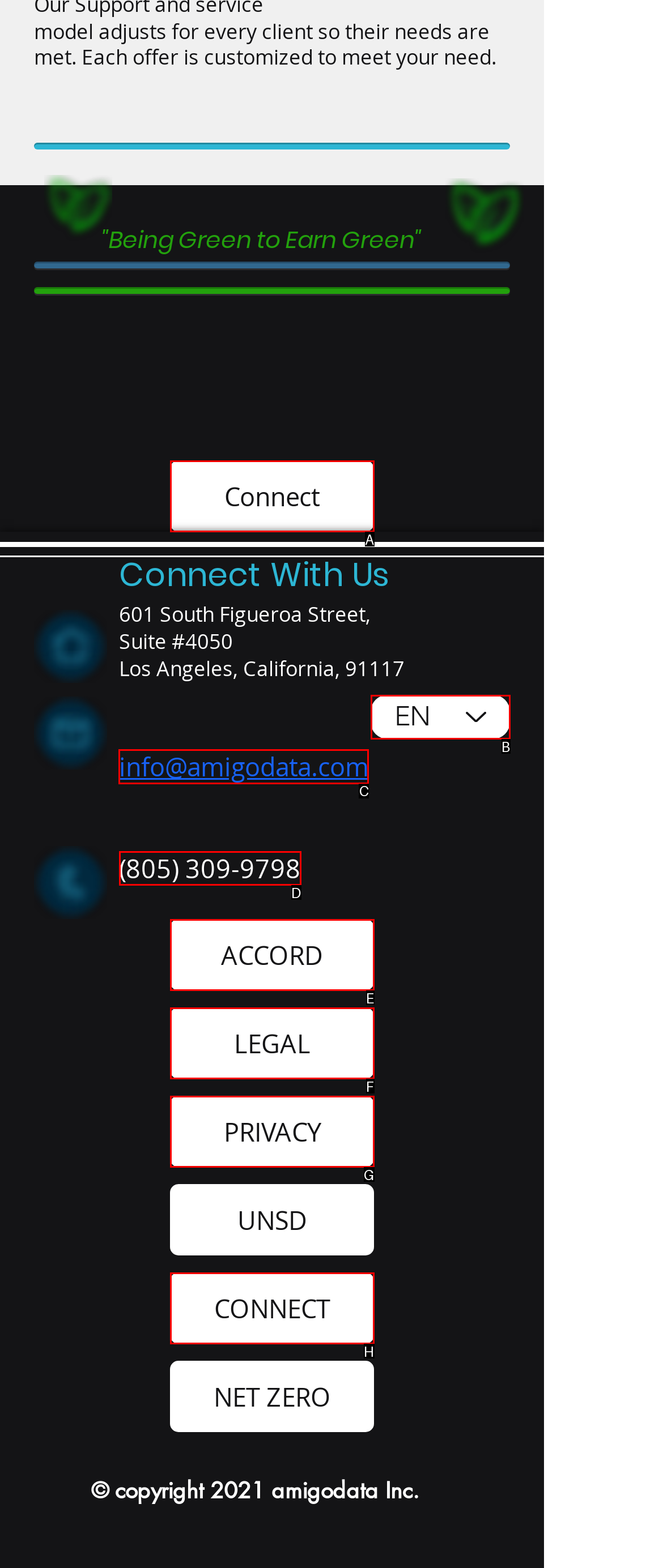What option should I click on to execute the task: Send an email to info@amigodata.com? Give the letter from the available choices.

C